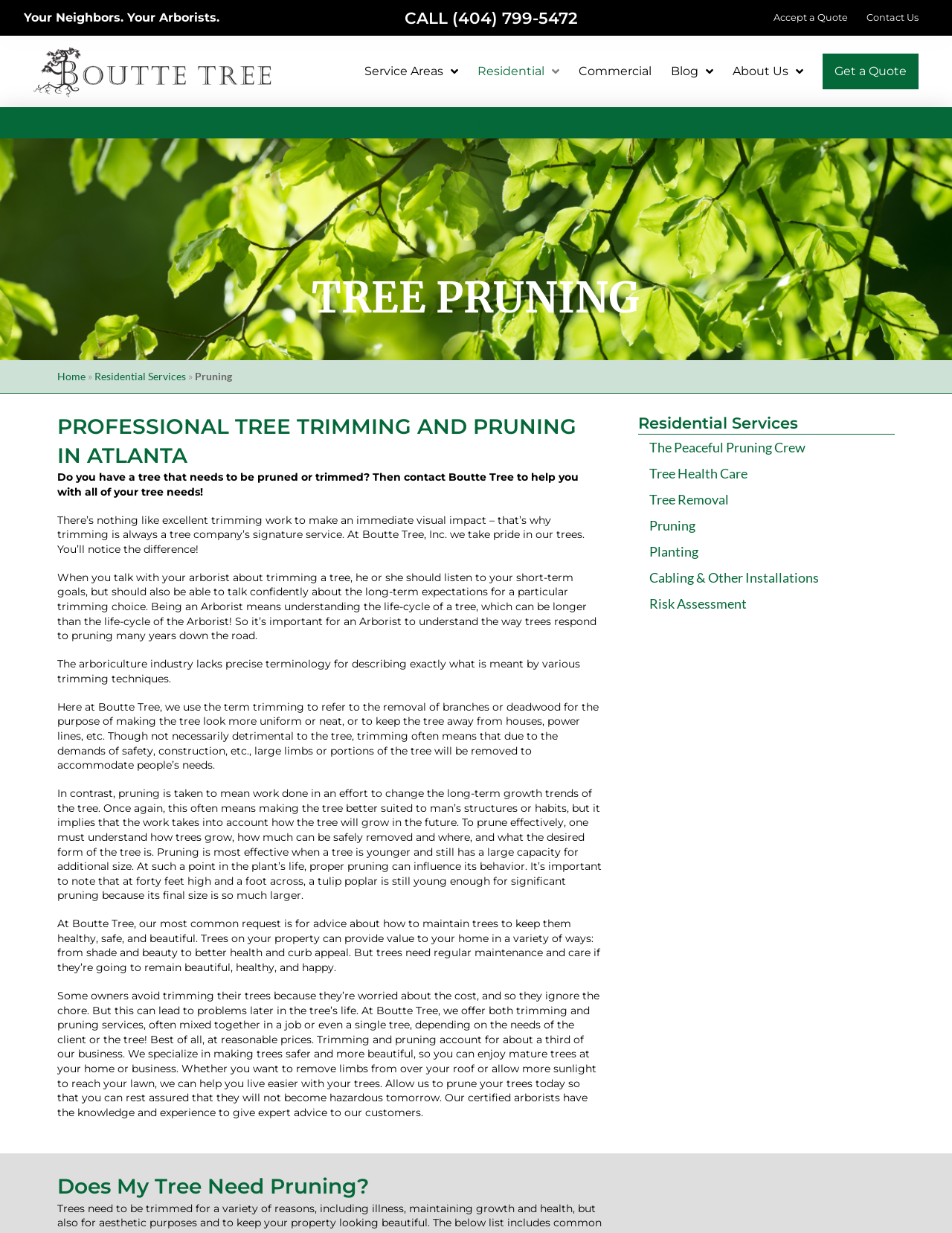What services are offered by Boutte Tree?
Please provide a single word or phrase answer based on the image.

Tree pruning, trimming, and more